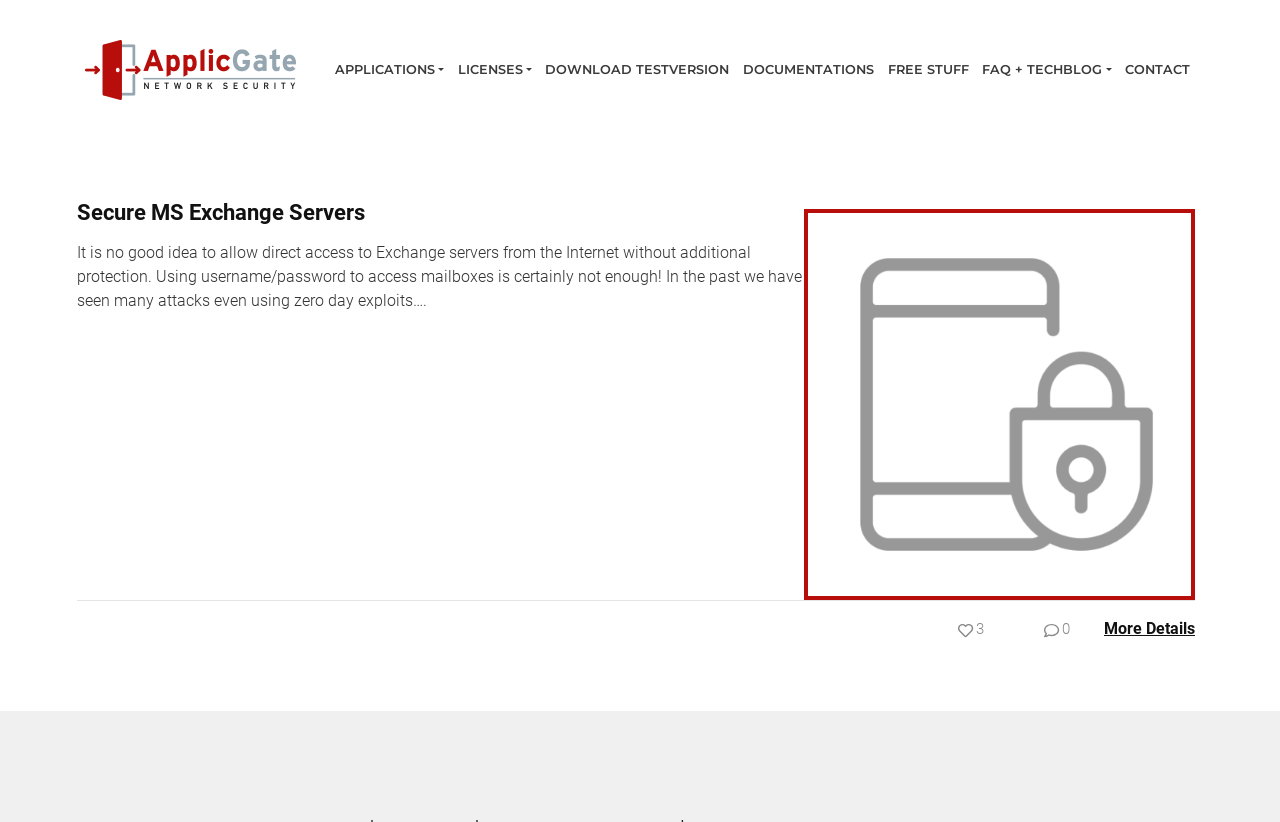What is the main topic of the webpage?
Please provide a comprehensive answer based on the visual information in the image.

The main topic of the webpage is 'Secure MS Exchange Servers' because the heading element with the text 'Secure MS Exchange Servers' is prominently displayed on the webpage, indicating that the webpage is focused on discussing the security of MS Exchange Servers.